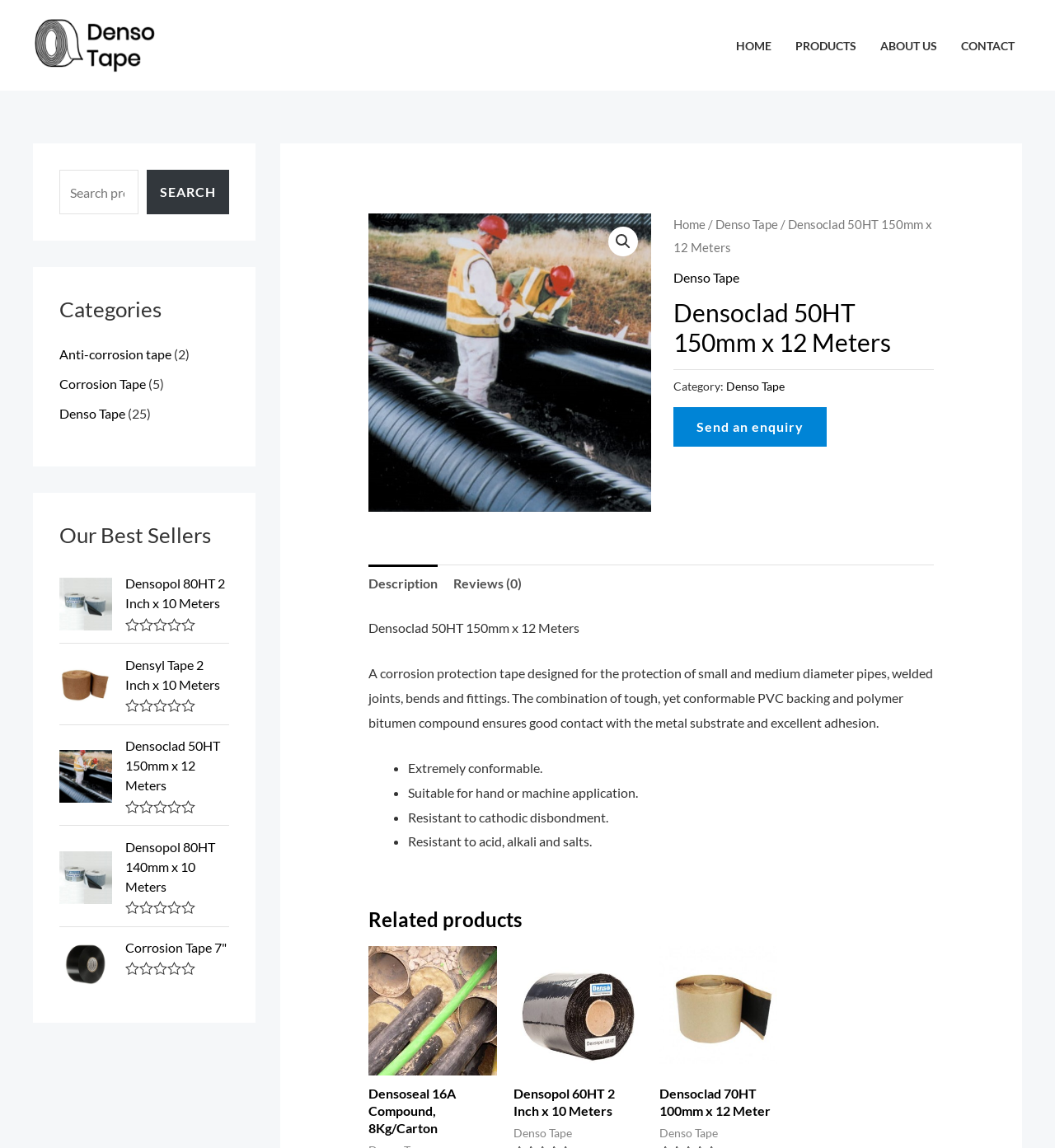Please answer the following question using a single word or phrase: What is the purpose of the 'Densoclad 50HT 150mm x 12 Meters' product?

corrosion protection